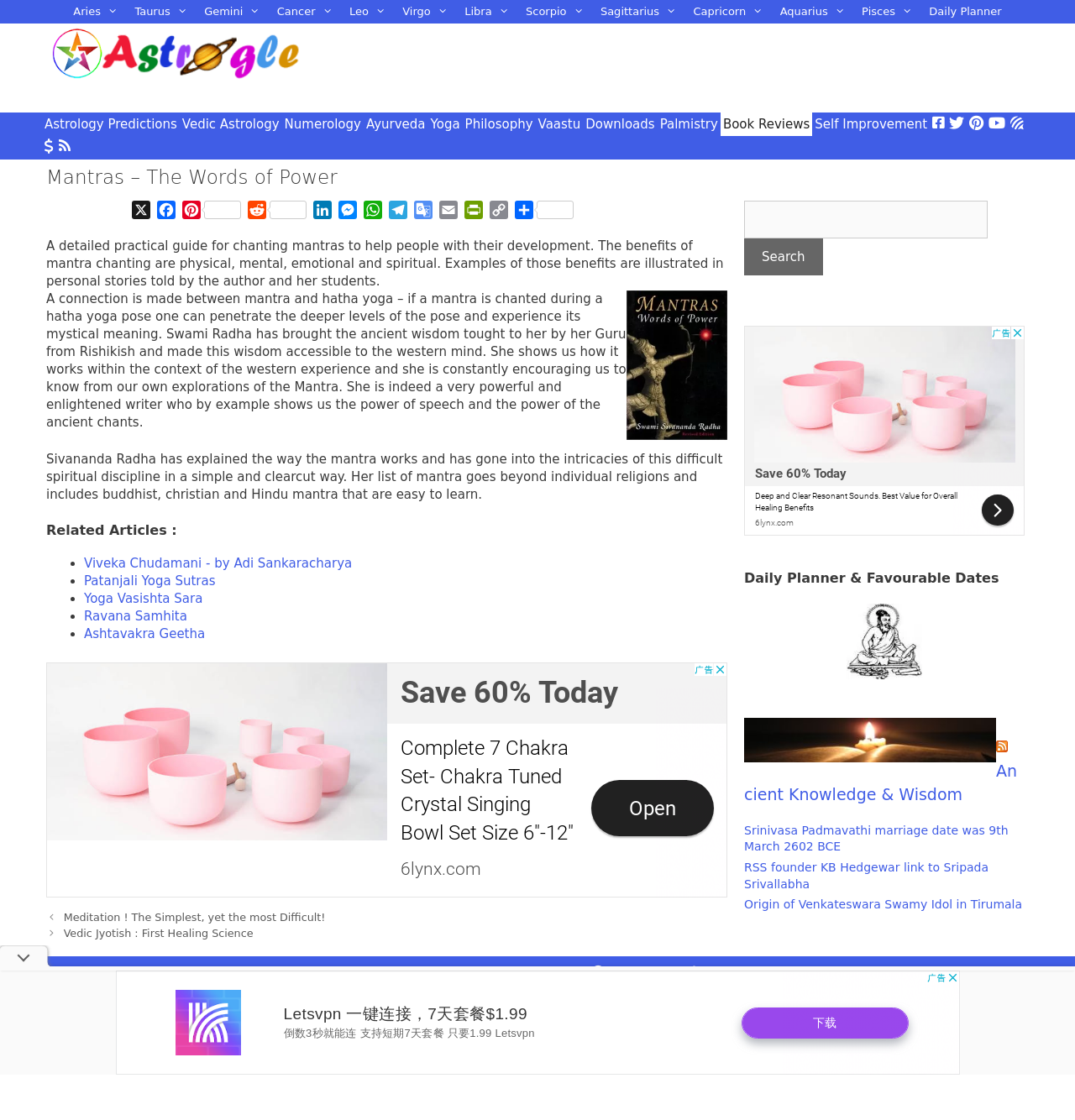Identify the bounding box coordinates of the part that should be clicked to carry out this instruction: "Search for something".

[0.692, 0.179, 0.919, 0.213]